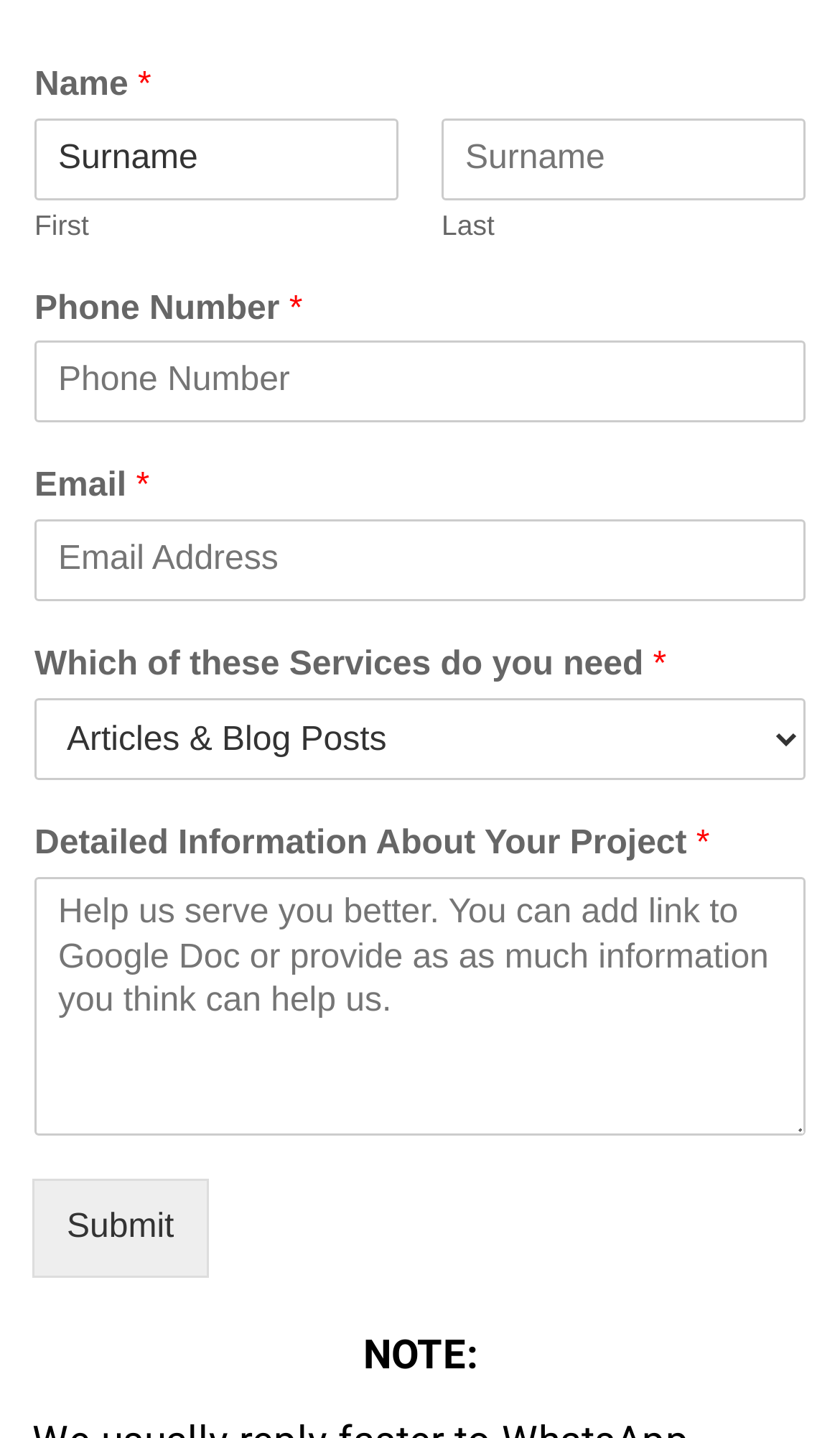Please predict the bounding box coordinates (top-left x, top-left y, bottom-right x, bottom-right y) for the UI element in the screenshot that fits the description: parent_node: Last name="wpforms[fields][1][last]" placeholder="Surname"

[0.526, 0.082, 0.959, 0.139]